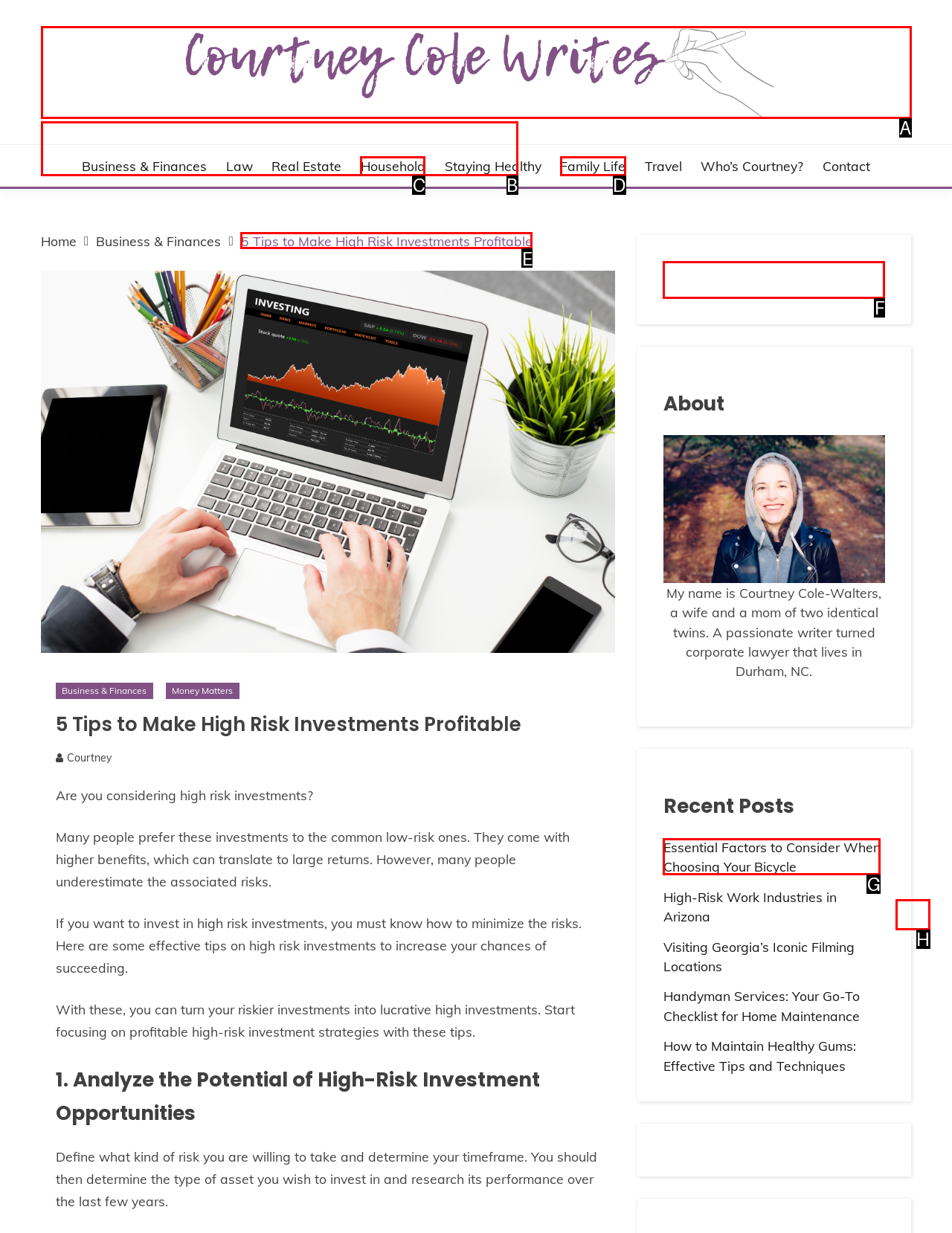Given the description: parent_node: Skip to content, pick the option that matches best and answer with the corresponding letter directly.

H